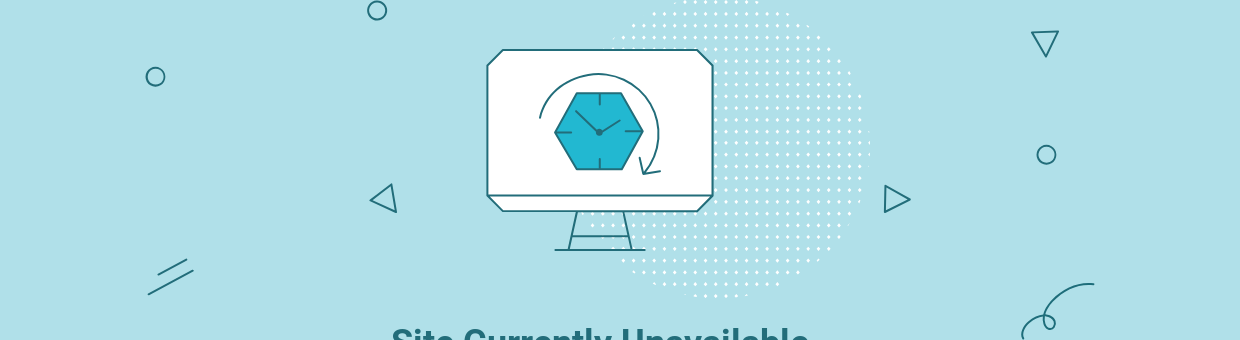What shape is the clock icon frame?
Using the visual information, reply with a single word or short phrase.

Hexagonal